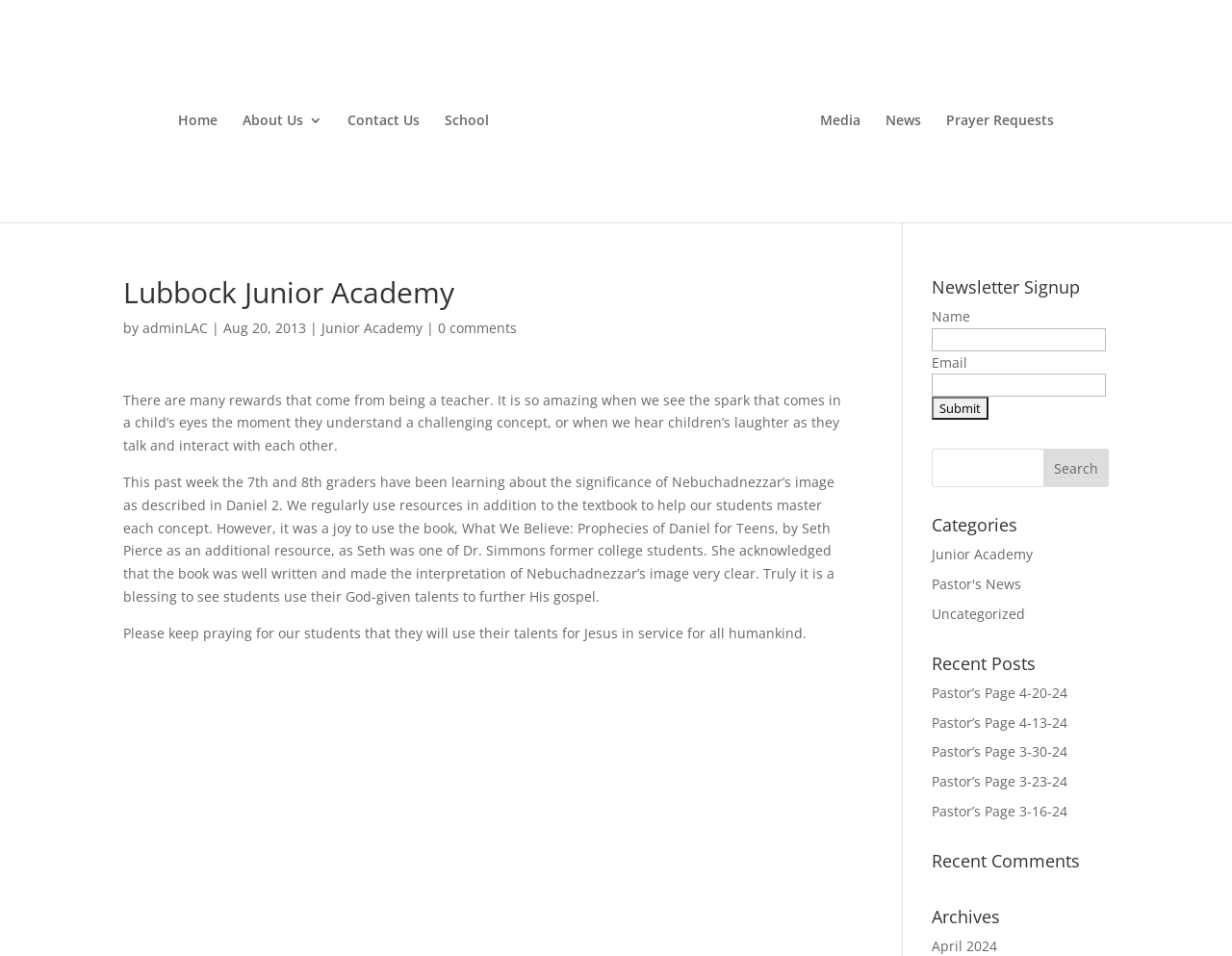What is the purpose of the textbox with the label 'Name'?
Answer the question with a detailed and thorough explanation.

I found the textbox with the label 'Name' which is a child of the heading element 'Newsletter Signup', indicating that it is used for signing up for a newsletter.